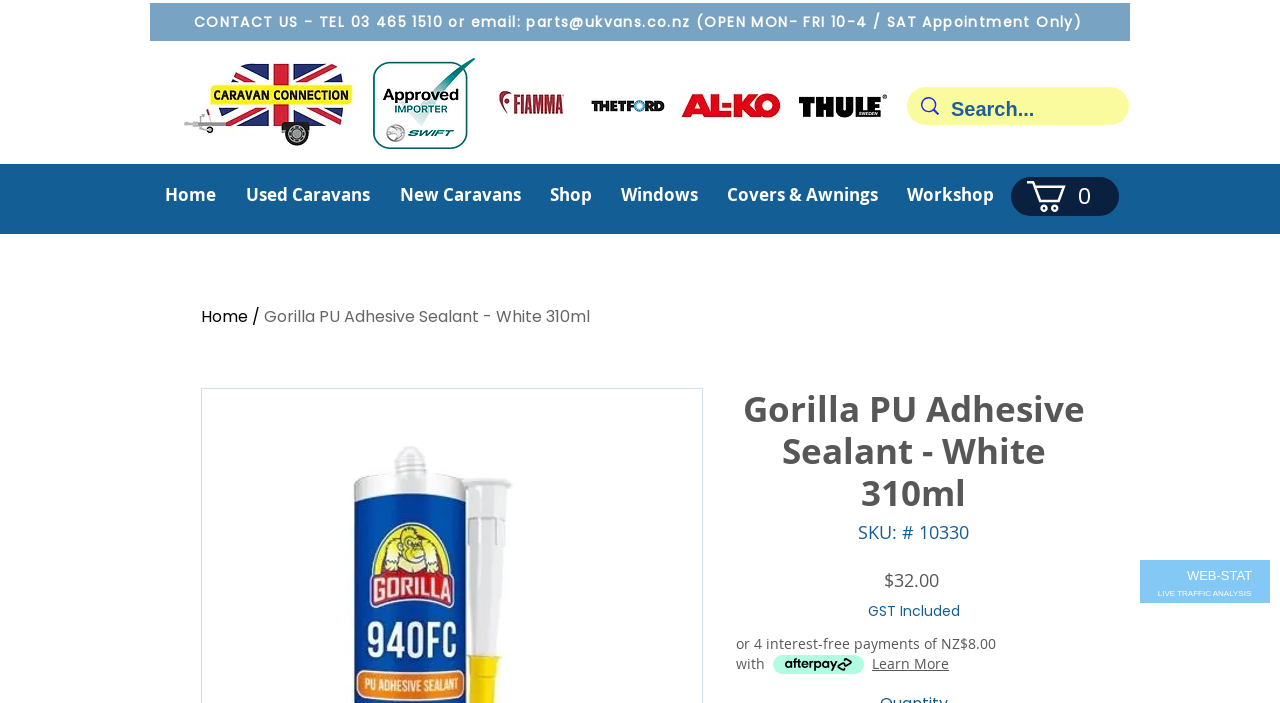Please identify the primary heading of the webpage and give its text content.

Gorilla PU Adhesive Sealant - White 310ml